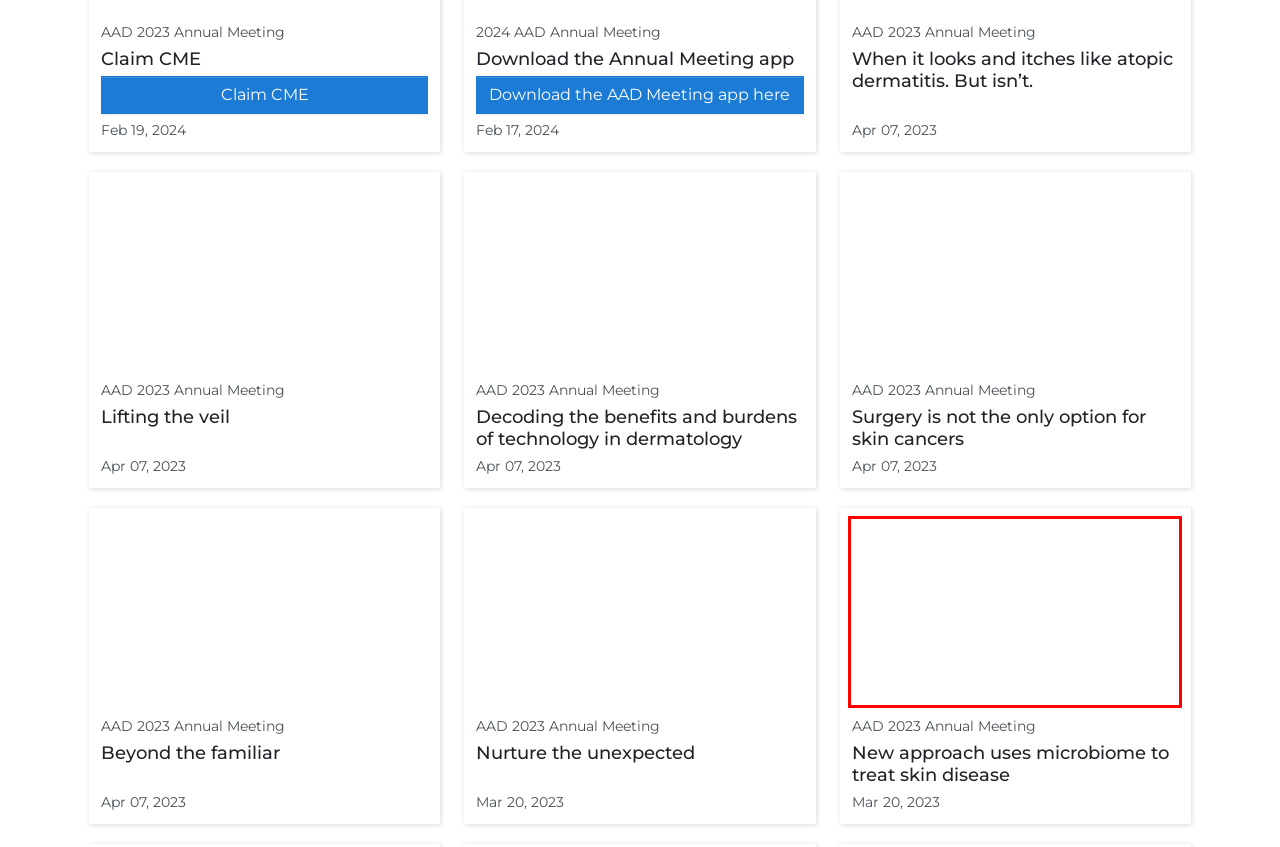You are provided a screenshot of a webpage featuring a red bounding box around a UI element. Choose the webpage description that most accurately represents the new webpage after clicking the element within the red bounding box. Here are the candidates:
A. Surgery is not the only option for skin cancers | AAD
B. AAD Meeting Web App
C. Nurture the unexpected. | AAD
D. Beyond the familiar | AAD
E. New approach uses microbiome to treat skin disease | AAD
F. When it looks and itches like atopic dermatitis. But isn’t. | AAD
G. Decoding the benefits and burdens of technology in dermatology | AAD
H. Lifting the veil | AAD

E